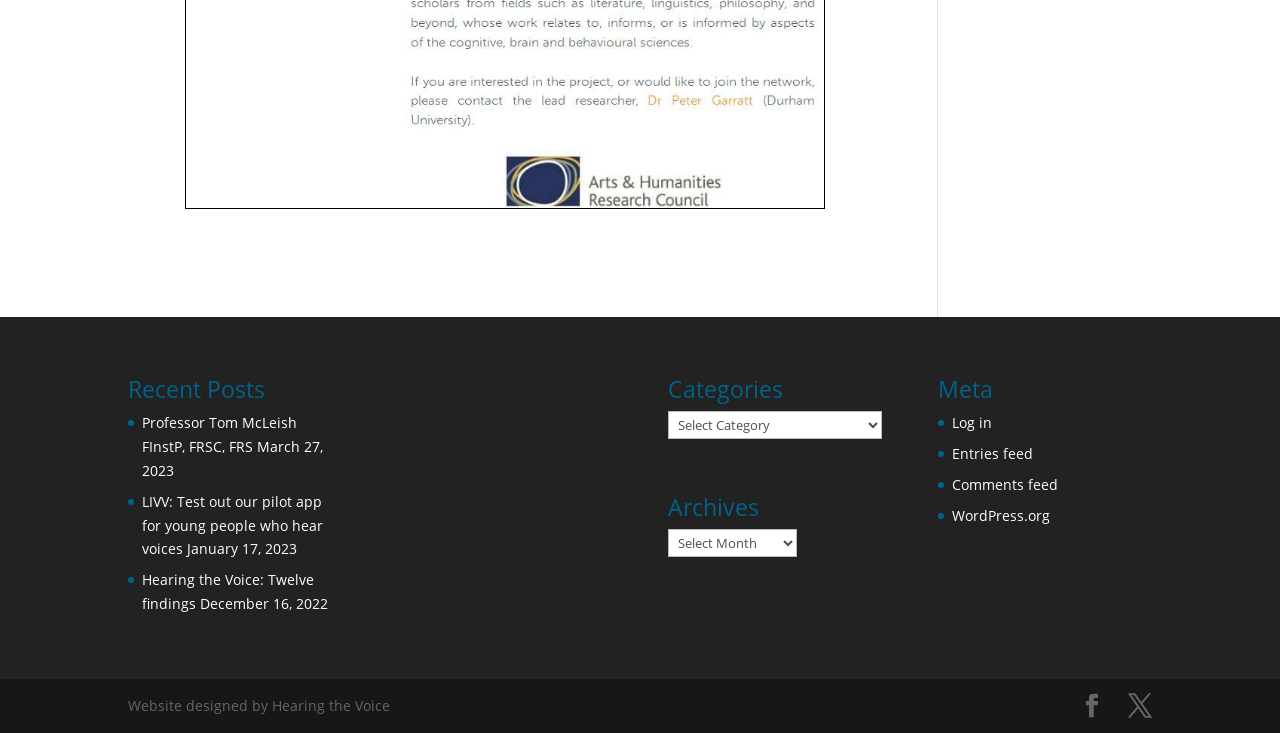Identify the bounding box coordinates for the UI element described as follows: "Hearing the Voice: Twelve findings". Ensure the coordinates are four float numbers between 0 and 1, formatted as [left, top, right, bottom].

[0.111, 0.778, 0.245, 0.836]